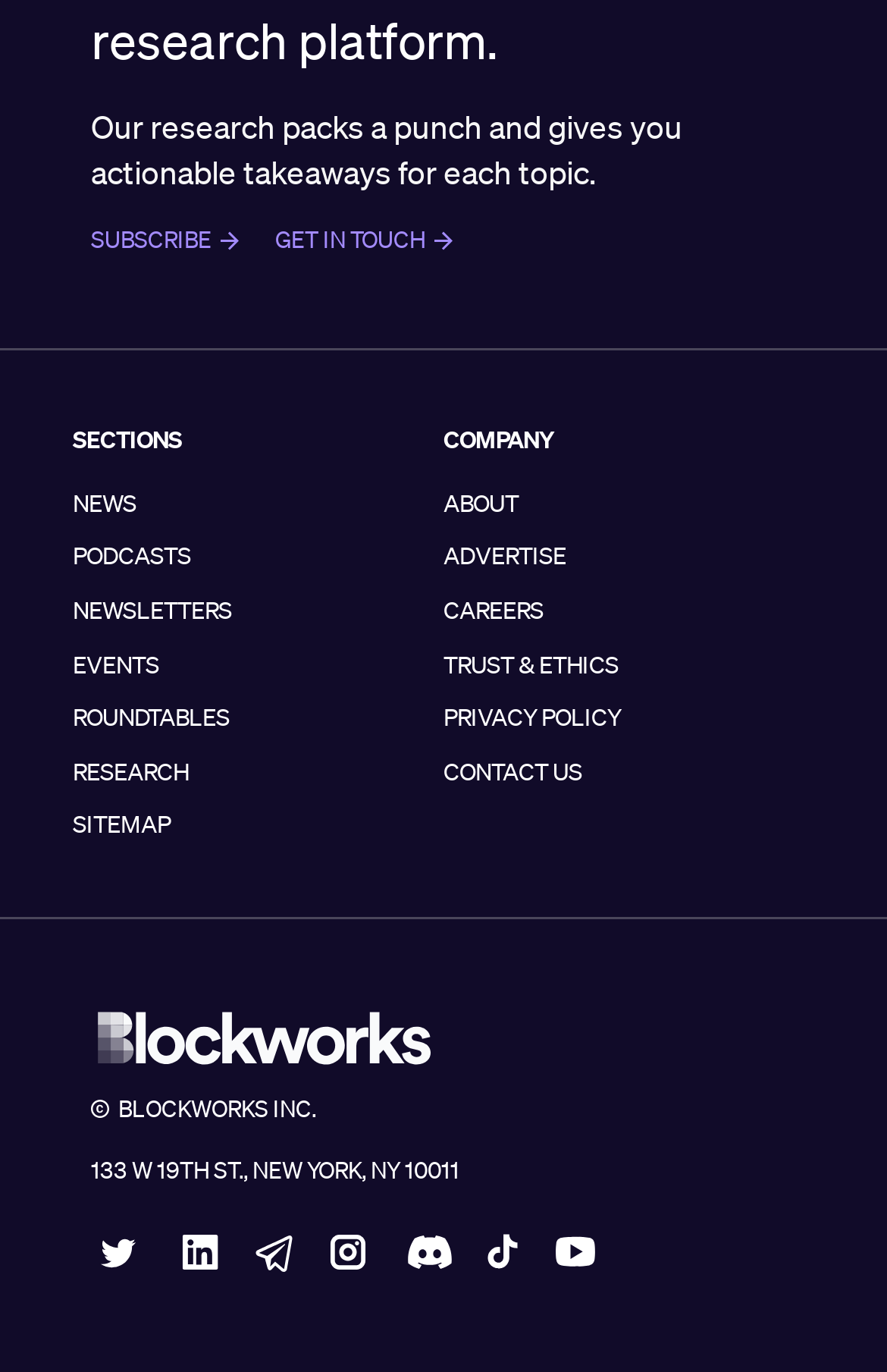Show the bounding box coordinates for the HTML element as described: "Contact Us".

[0.5, 0.55, 0.705, 0.576]